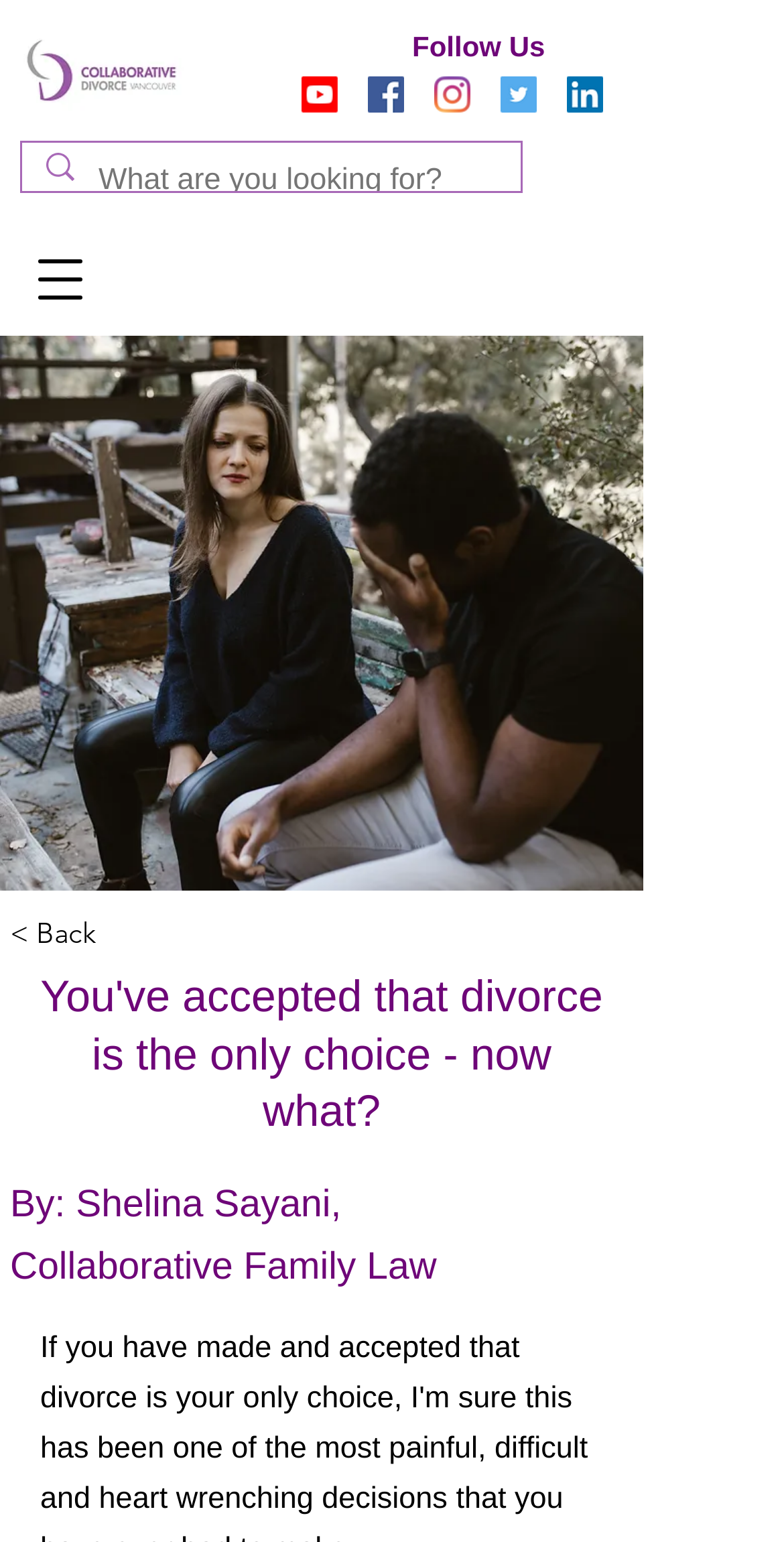Please locate the bounding box coordinates of the element that should be clicked to achieve the given instruction: "Open navigation menu".

[0.026, 0.158, 0.128, 0.203]